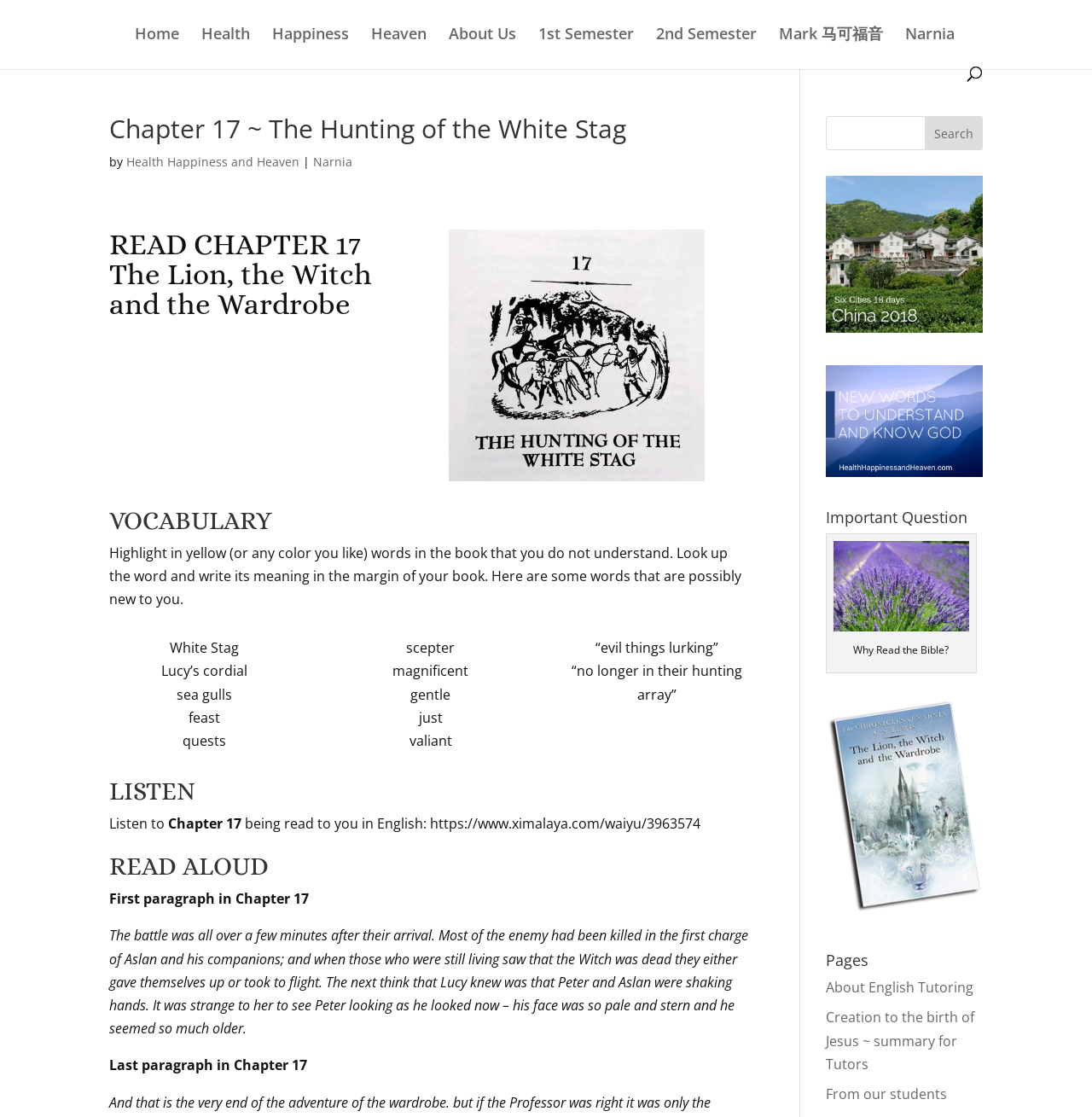Determine the bounding box coordinates for the UI element matching this description: "Happiness".

[0.249, 0.024, 0.32, 0.06]